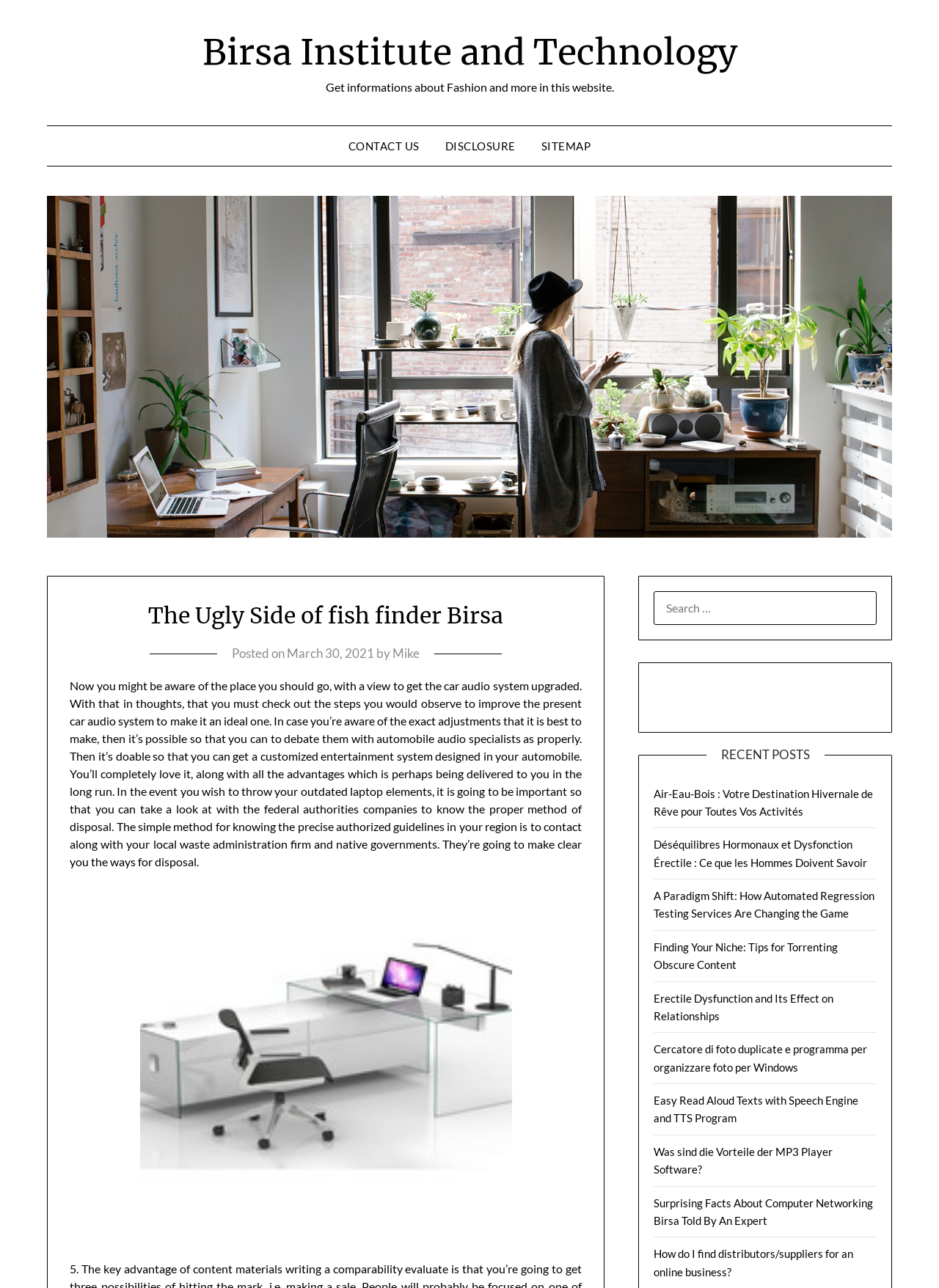Find the bounding box coordinates of the area to click in order to follow the instruction: "Go to the HOME page".

None